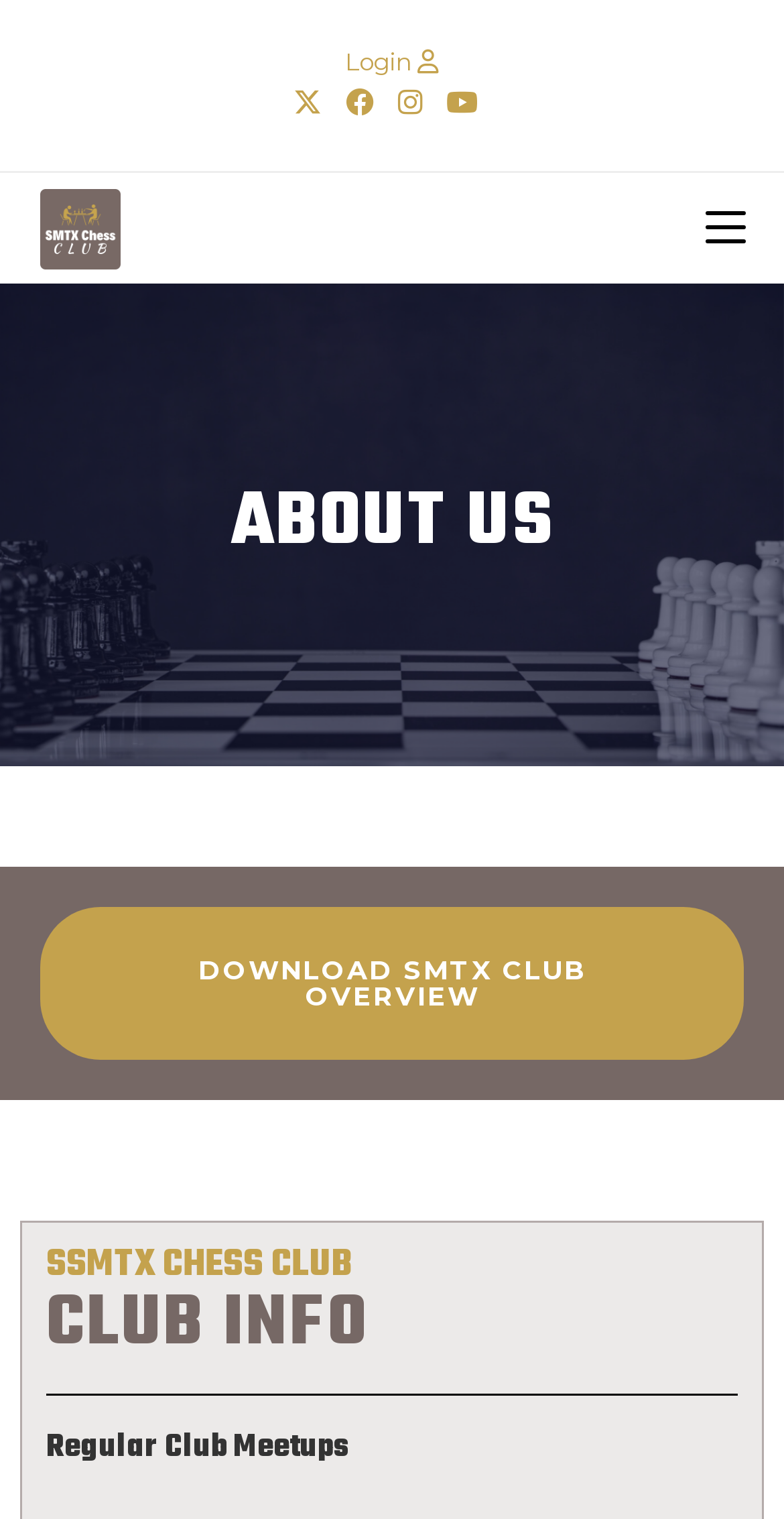Is the login button at the top?
Give a single word or phrase as your answer by examining the image.

Yes